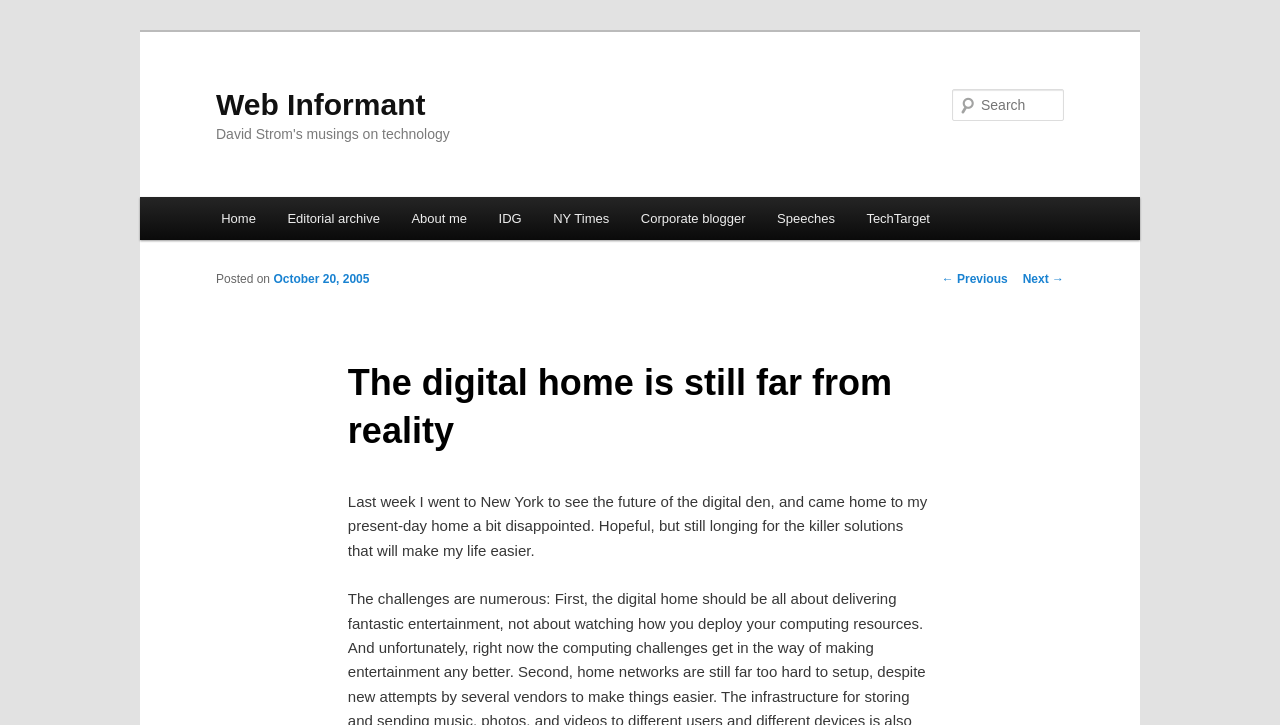Give the bounding box coordinates for the element described by: "parent_node: Search name="s" placeholder="Search"".

[0.744, 0.123, 0.831, 0.167]